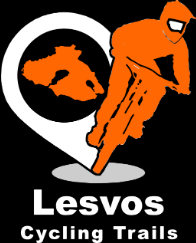Give an in-depth summary of the scene depicted in the image.

The image features the logo of "Lesvos Cycling Trails," prominently displaying a silhouette of a mountain biker in an energetic pose, colored in bright orange. Behind the cyclist is a stylized map pinpoint of Lesvos Island, further emphasizing the connection to cycling on the island. The logo is set against a contrasting black background, ensuring high visibility and impact. The words "Lesvos" and "Cycling Trails" are displayed in bold, white typography, enhancing the brand identity and making it clear that this initiative is focused on promoting cycling activities in Lesvos. This logo symbolizes not only the adventure of cycling but also the commitment to developing sustainable tourism on the island through well-maintained cycling routes.